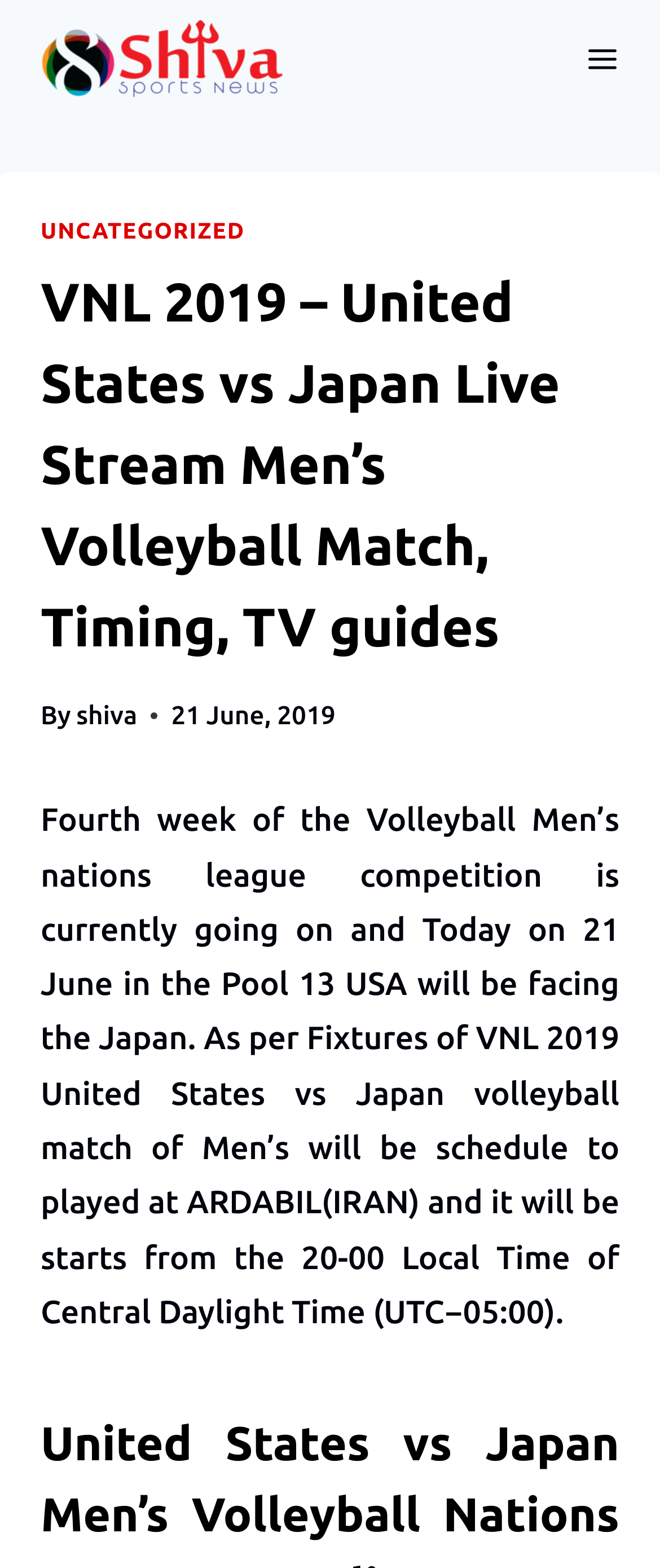Respond to the question with just a single word or phrase: 
Where will the volleyball match be played?

ARDABIL (IRAN)